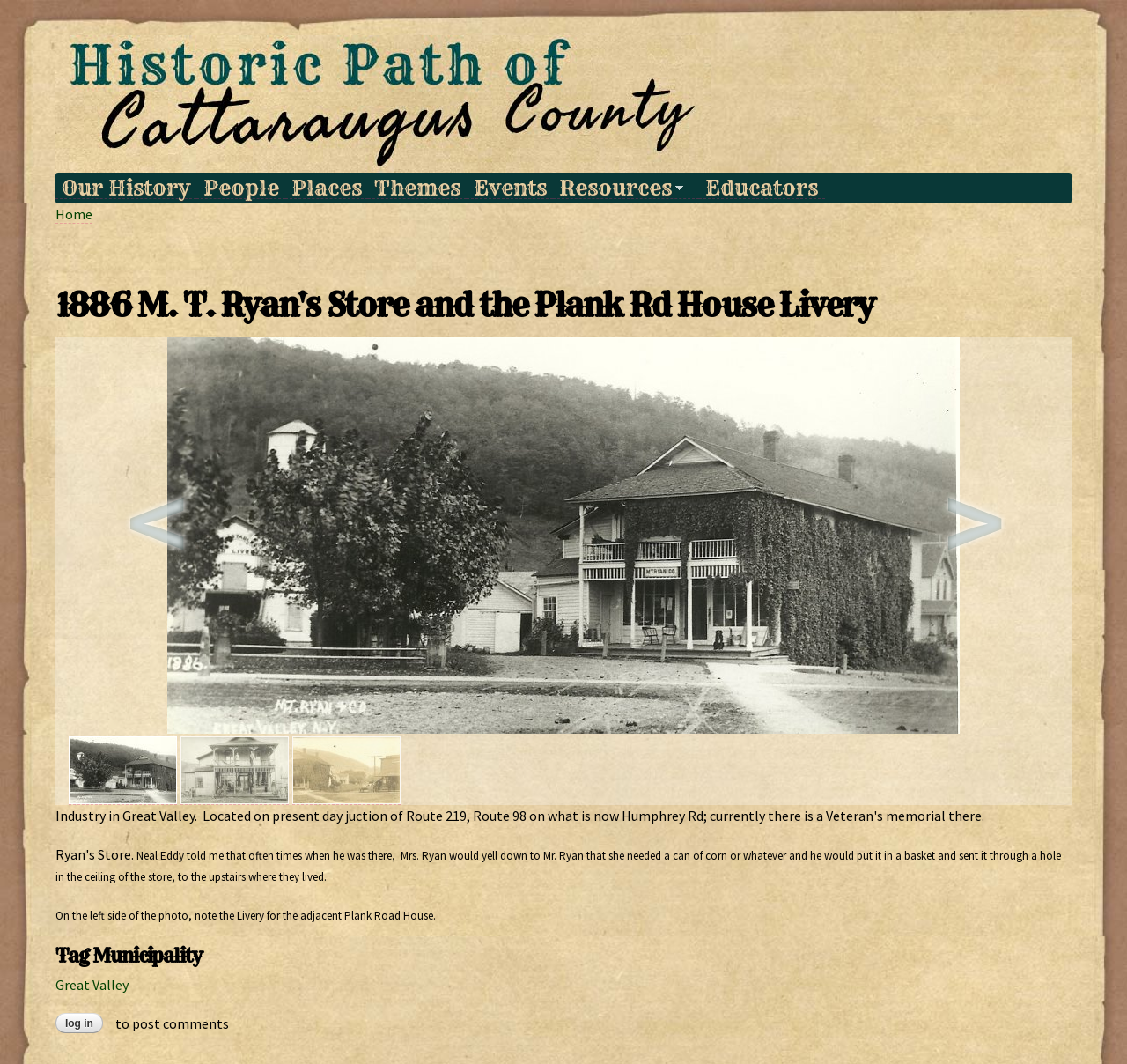Identify the main heading of the webpage and provide its text content.

1886 M. T. Ryan's Store and the Plank Rd House Livery